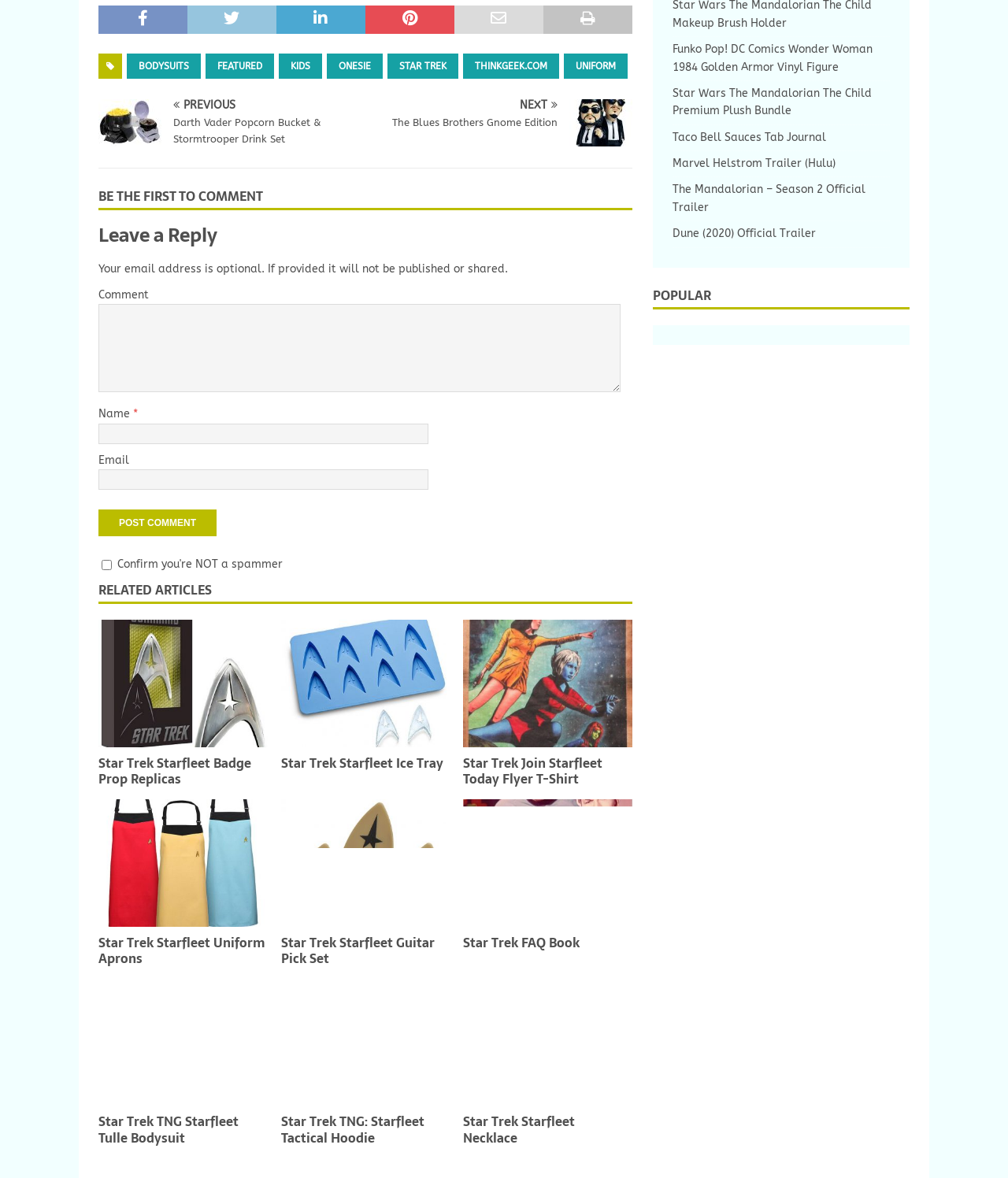What is the first link on the top navigation bar?
Please answer using one word or phrase, based on the screenshot.

BODYSUITS